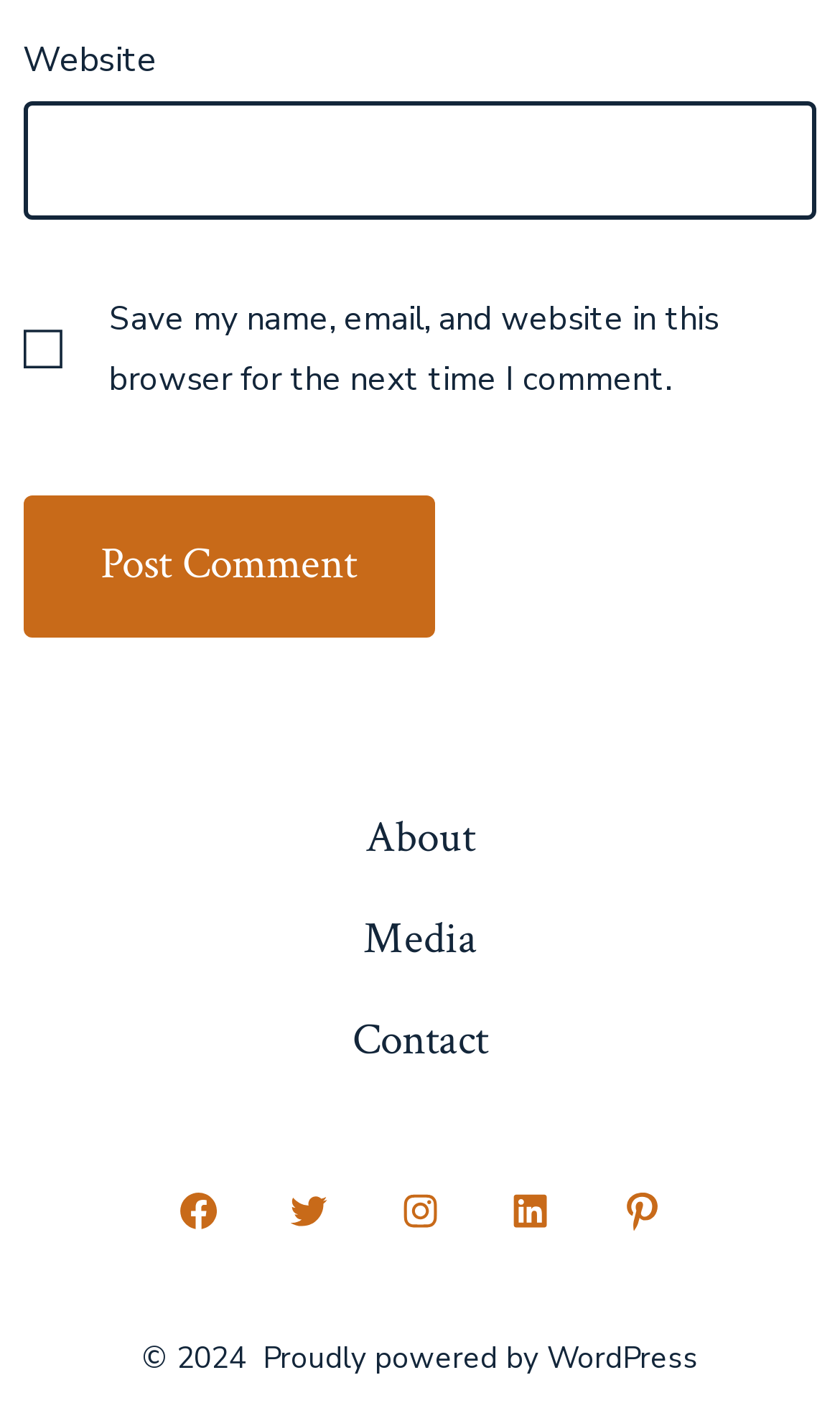Find the bounding box coordinates for the area you need to click to carry out the instruction: "Post a comment". The coordinates should be four float numbers between 0 and 1, indicated as [left, top, right, bottom].

[0.027, 0.347, 0.517, 0.446]